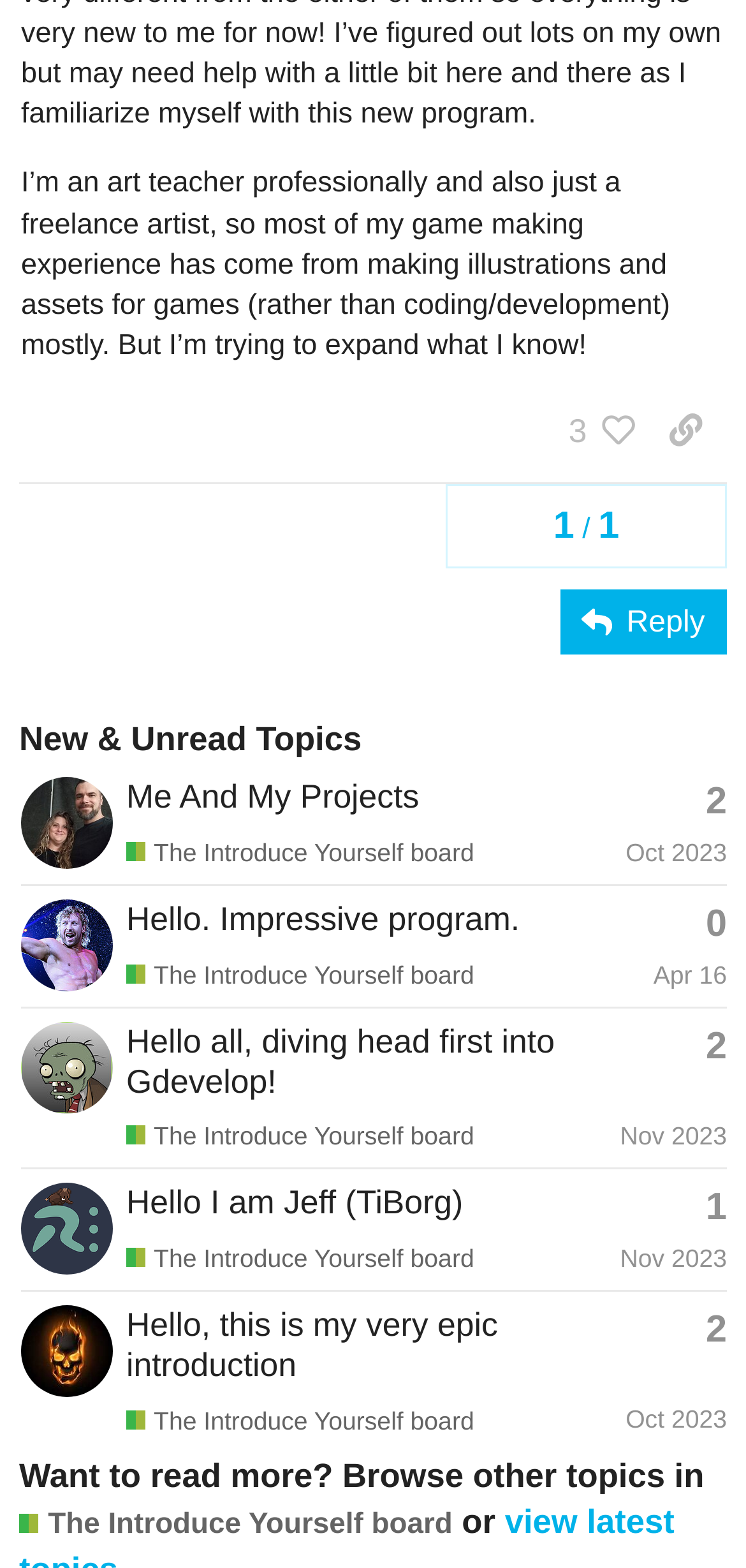Refer to the element description 1 and identify the corresponding bounding box in the screenshot. Format the coordinates as (top-left x, top-left y, bottom-right x, bottom-right y) with values in the range of 0 to 1.

[0.946, 0.76, 0.974, 0.784]